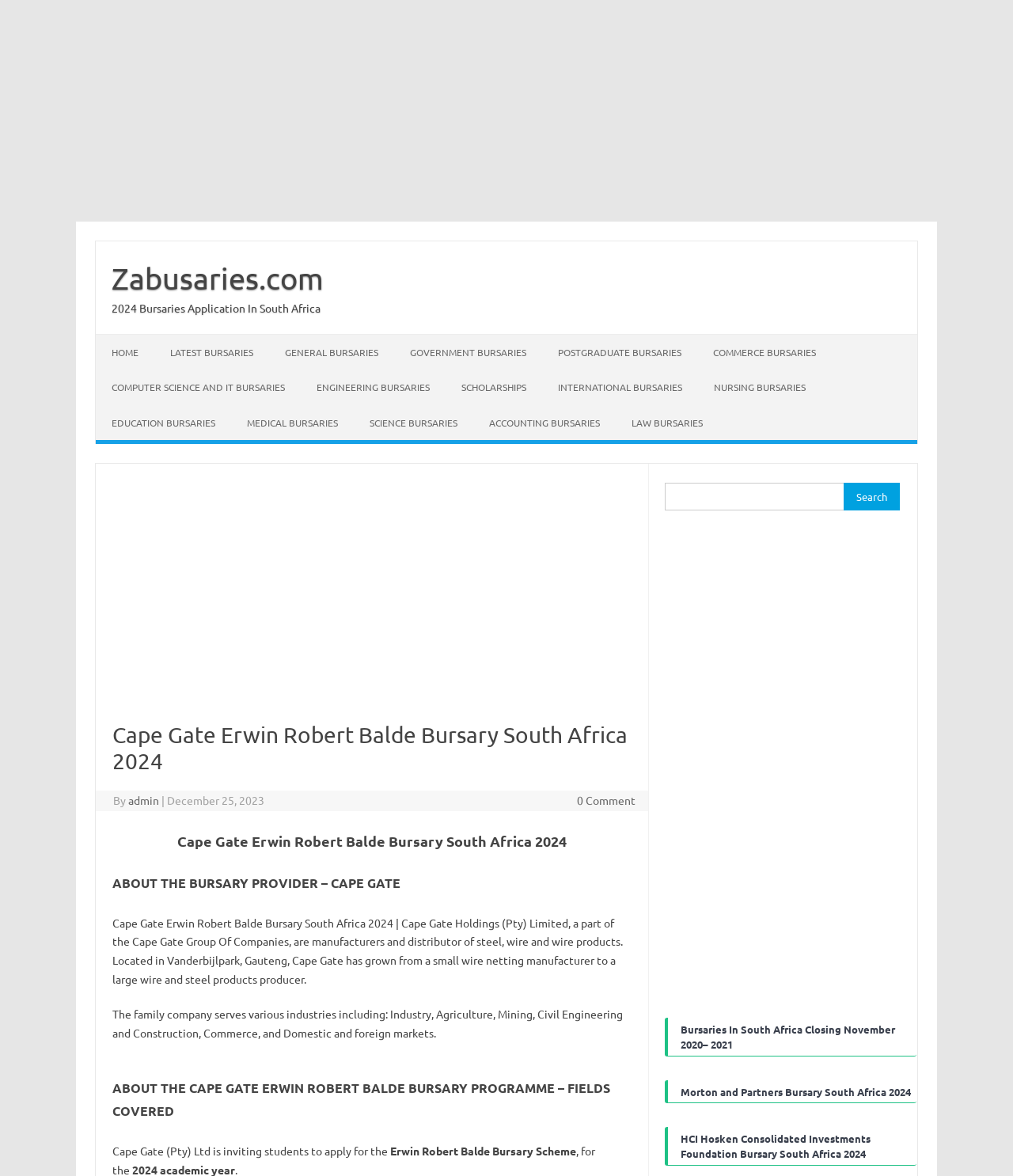Please find and report the bounding box coordinates of the element to click in order to perform the following action: "Click on the 'HOME' link". The coordinates should be expressed as four float numbers between 0 and 1, in the format [left, top, right, bottom].

[0.095, 0.285, 0.152, 0.314]